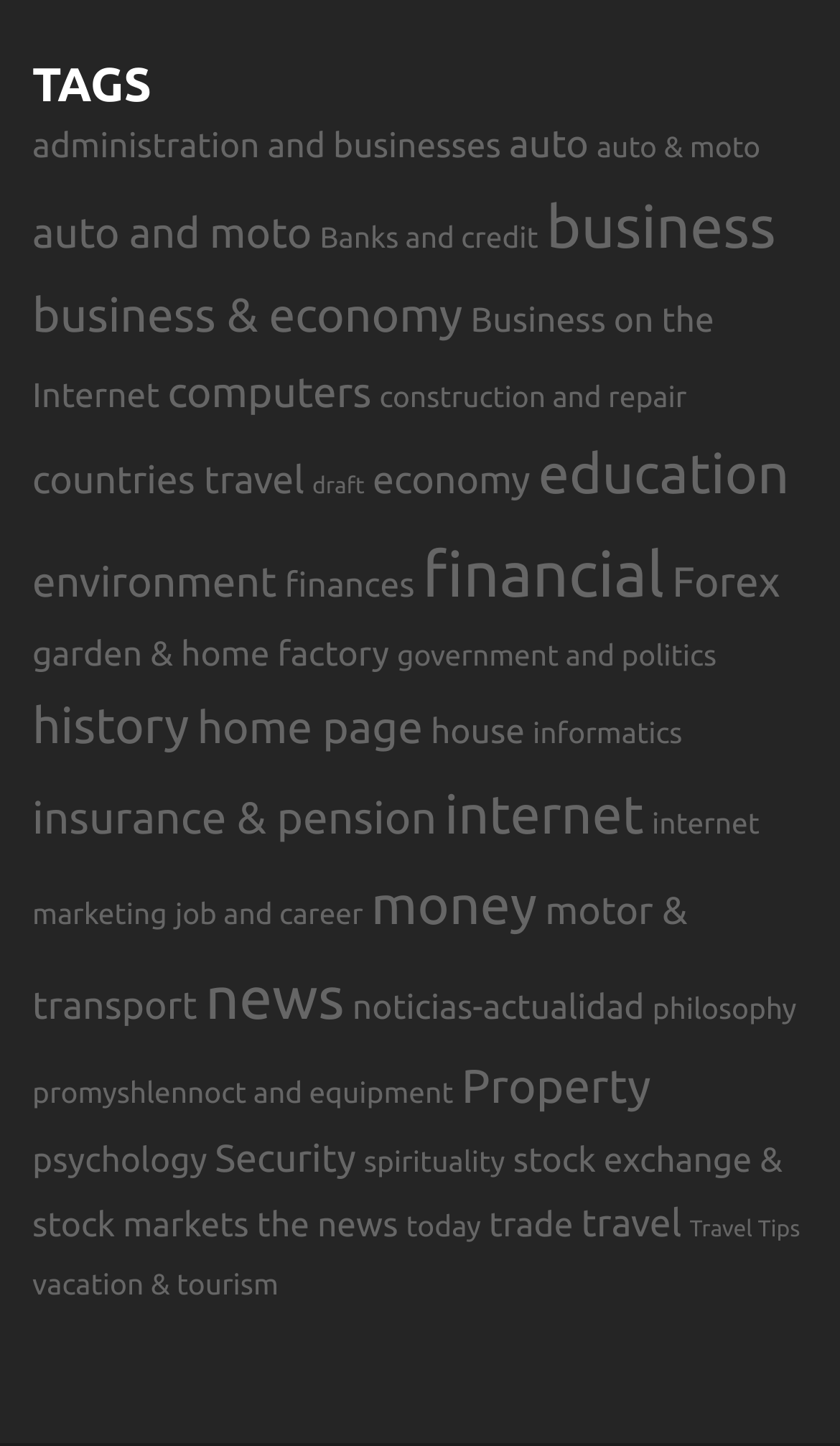Locate the bounding box coordinates of the element to click to perform the following action: 'Explore 'education' section'. The coordinates should be given as four float values between 0 and 1, in the form of [left, top, right, bottom].

[0.641, 0.306, 0.94, 0.349]